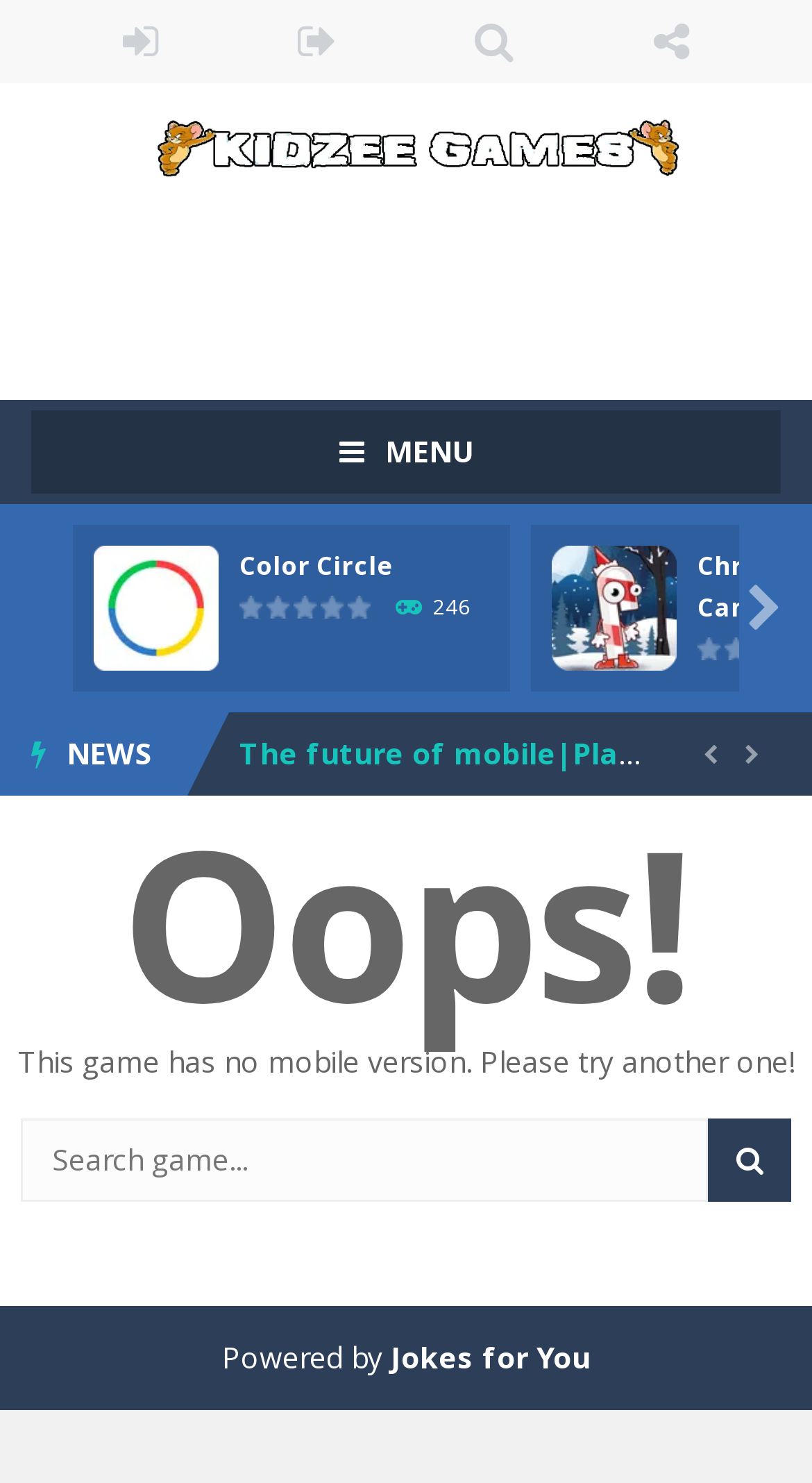Please determine the bounding box coordinates of the clickable area required to carry out the following instruction: "Play Color Circle game". The coordinates must be four float numbers between 0 and 1, represented as [left, top, right, bottom].

[0.115, 0.394, 0.269, 0.421]